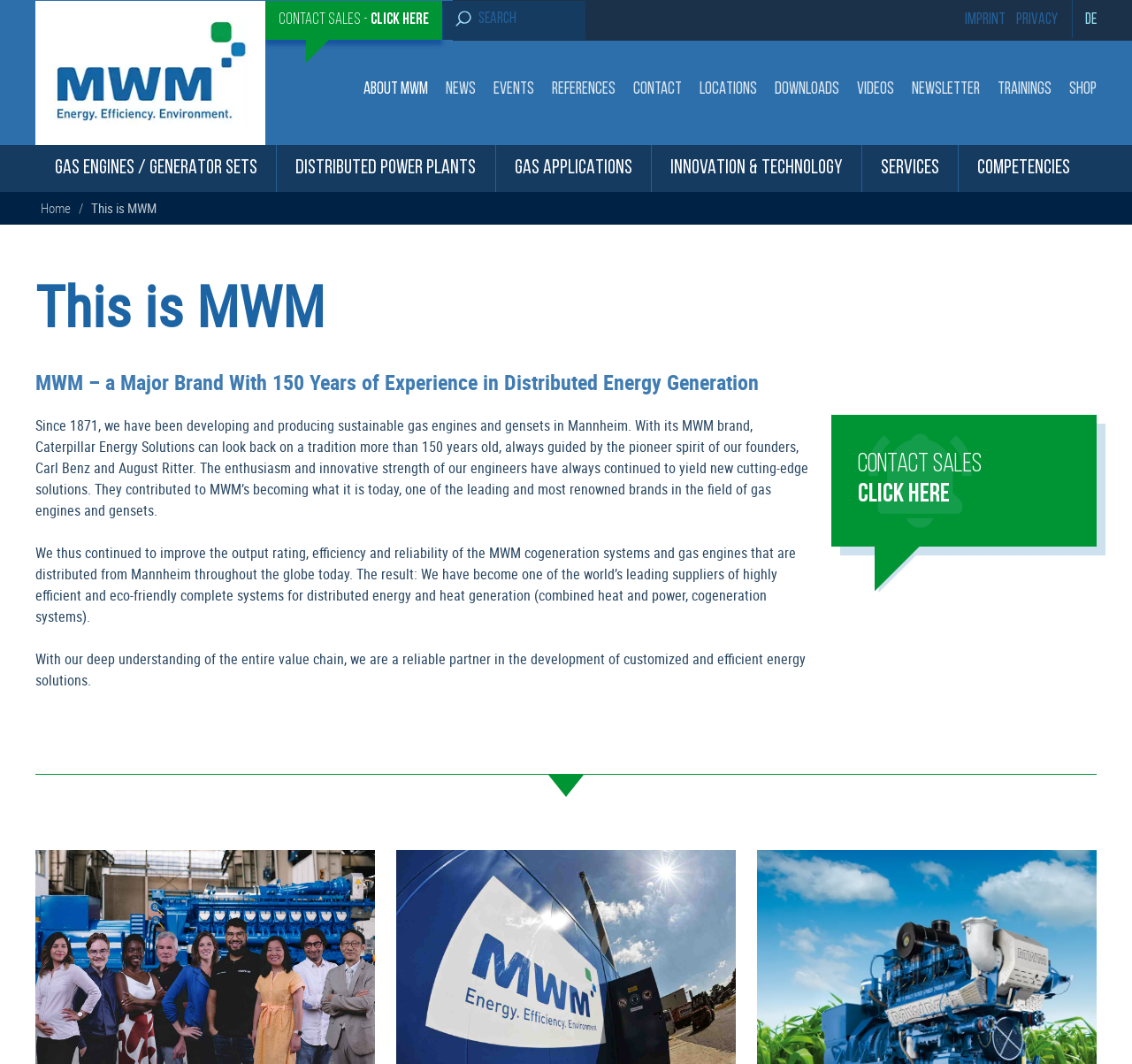Please locate the bounding box coordinates of the element's region that needs to be clicked to follow the instruction: "Explore gas engines and generator sets". The bounding box coordinates should be provided as four float numbers between 0 and 1, i.e., [left, top, right, bottom].

[0.032, 0.137, 0.243, 0.181]